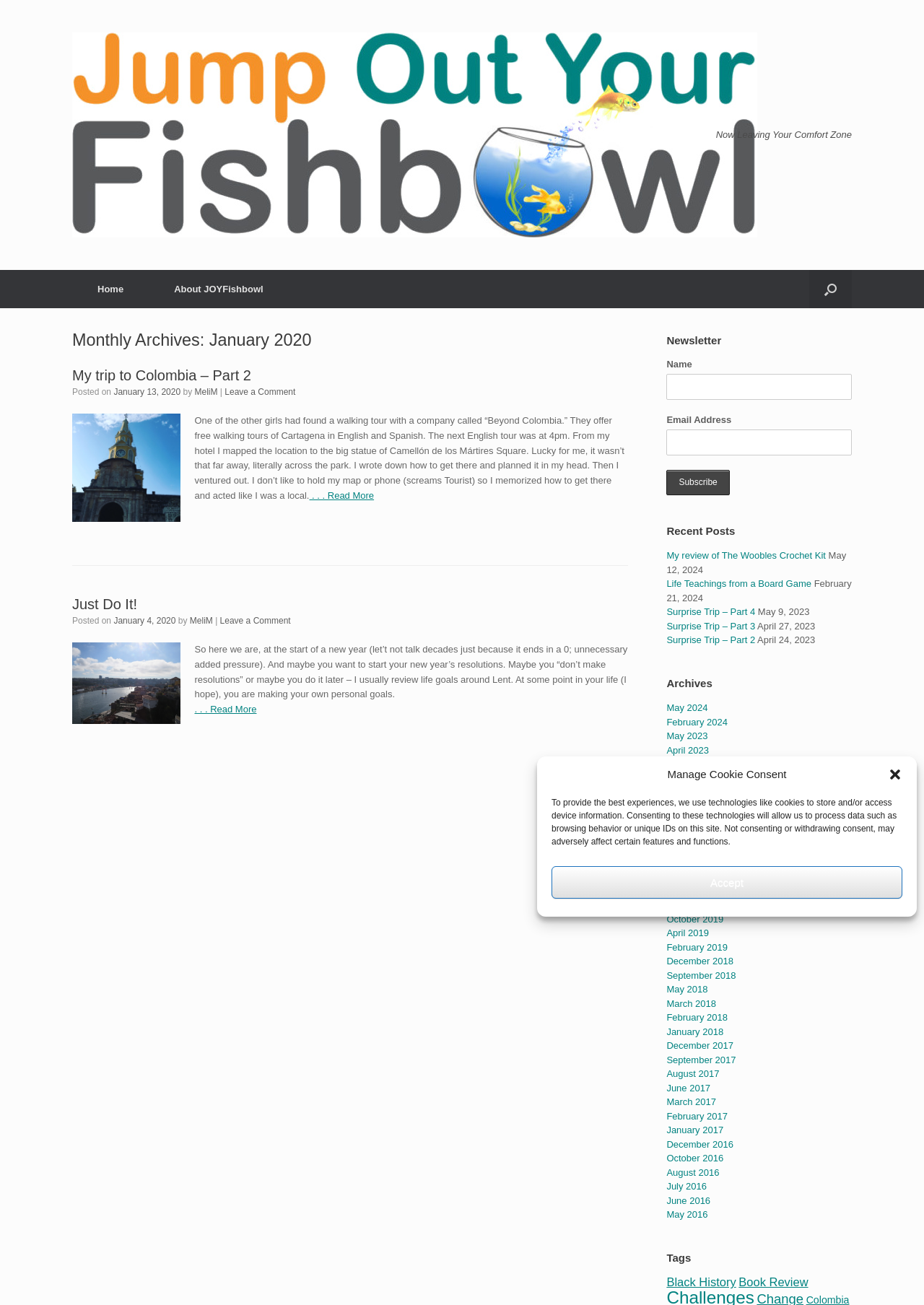What is the text of the button in the 'Newsletter' section?
Please use the image to deliver a detailed and complete answer.

I found the text of the button in the 'Newsletter' section by looking at the button element with the text 'Subscribe' inside the 'Newsletter' section.